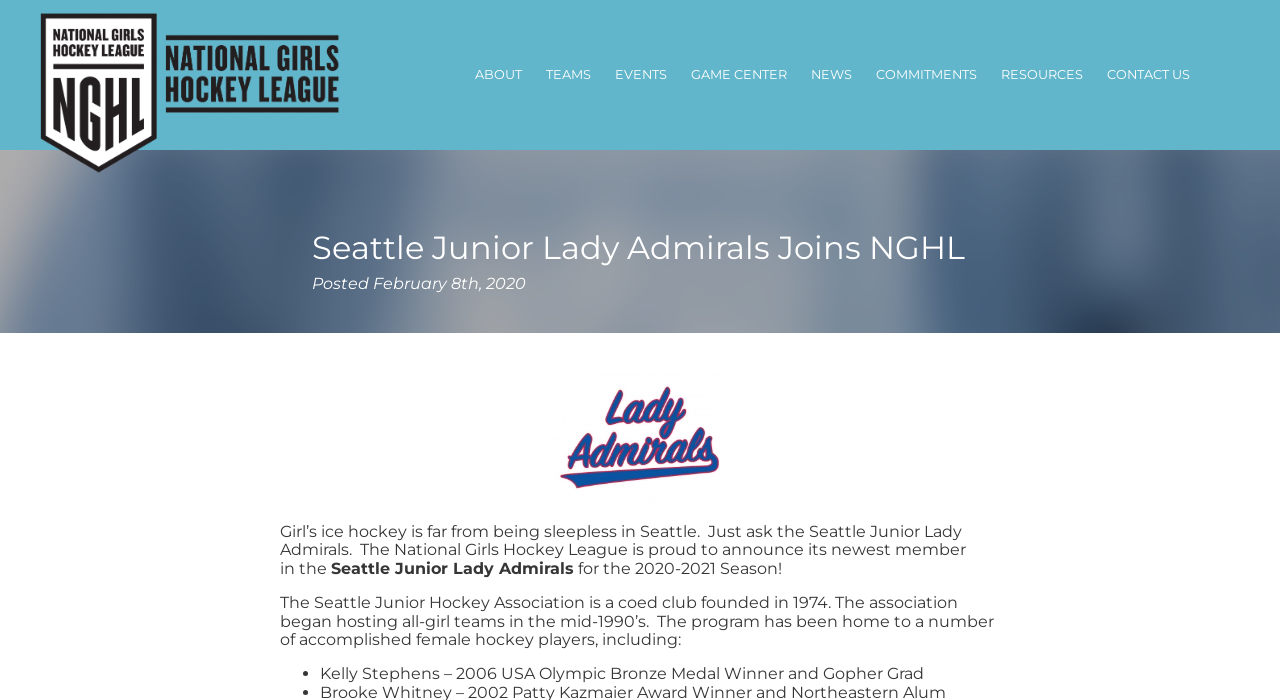Respond to the question below with a concise word or phrase:
What is the achievement of Kelly Stephens?

2006 USA Olympic Bronze Medal Winner